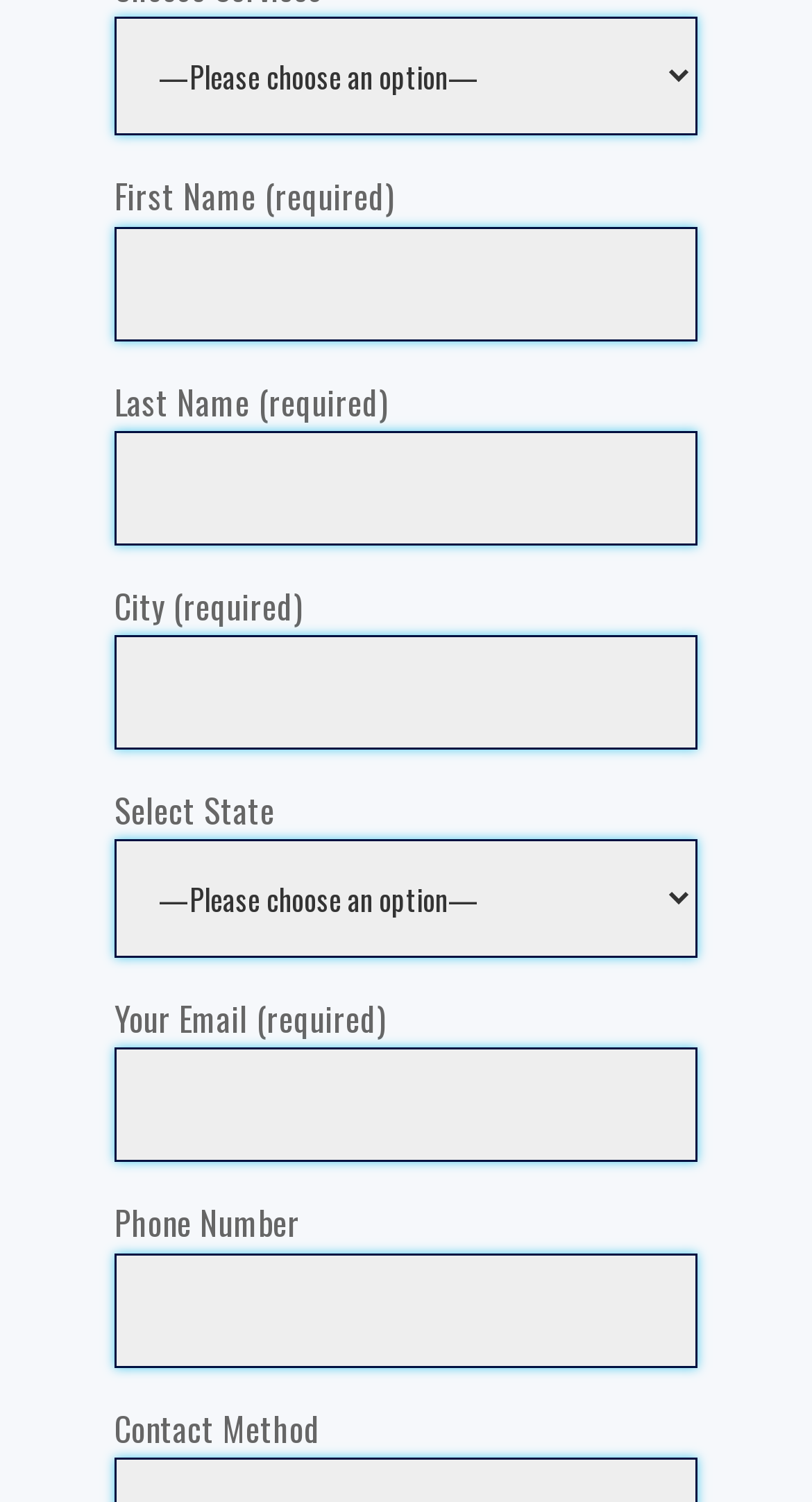Predict the bounding box coordinates of the UI element that matches this description: "Search". The coordinates should be in the format [left, top, right, bottom] with each value between 0 and 1.

None